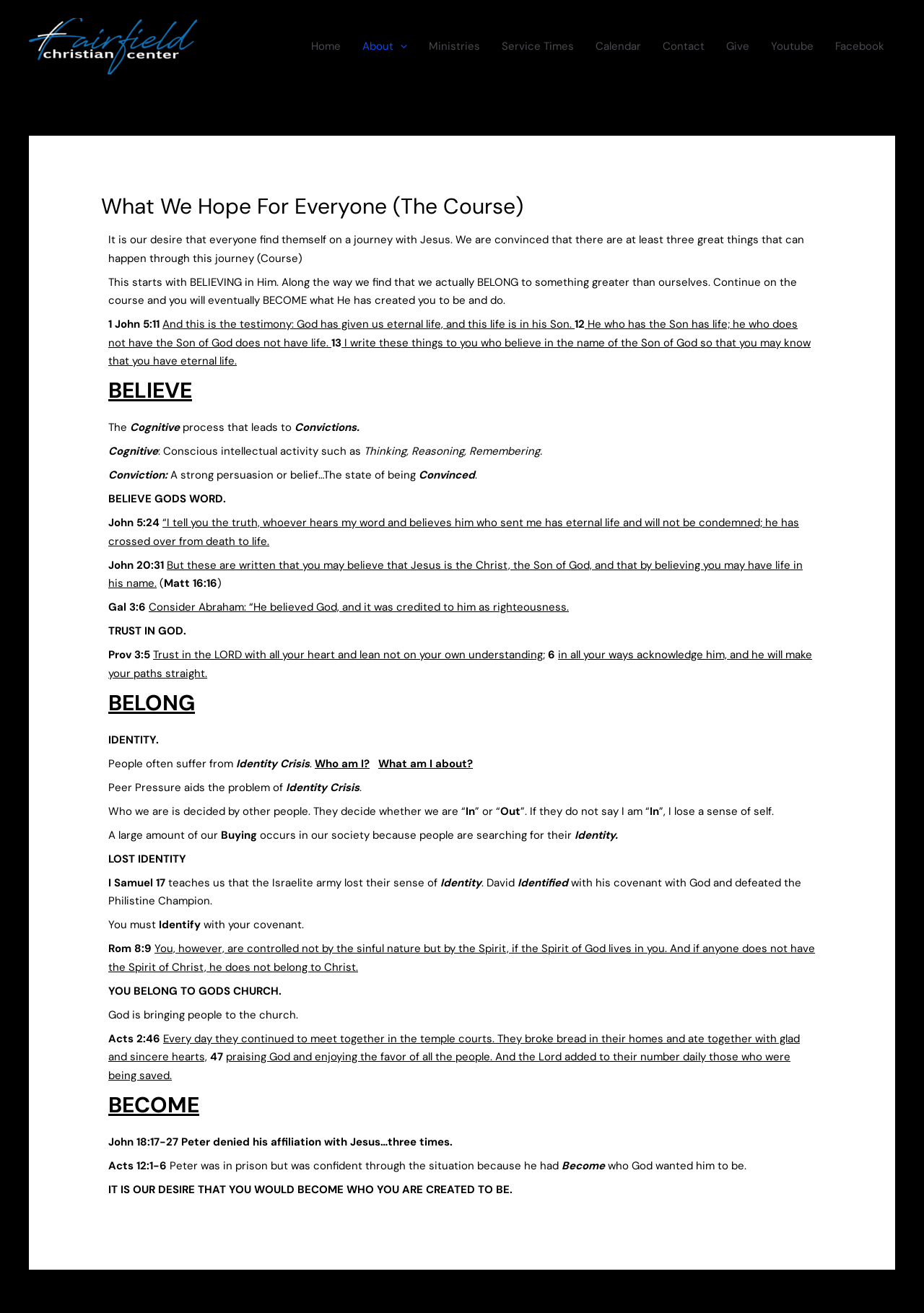Please locate the bounding box coordinates of the element that should be clicked to achieve the given instruction: "Click on the 'Facebook' link".

[0.892, 0.027, 0.969, 0.043]